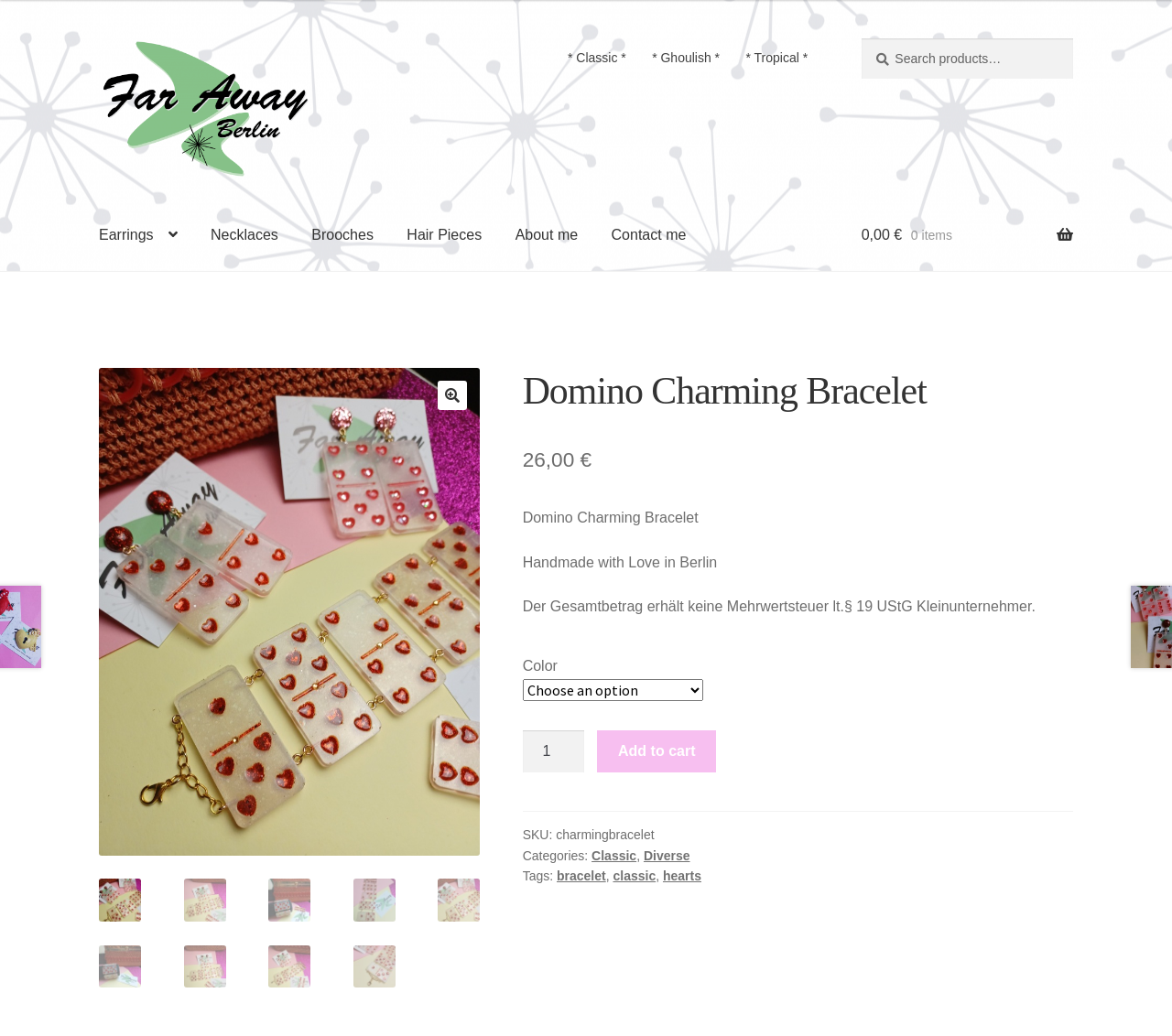Determine the bounding box coordinates for the clickable element to execute this instruction: "Choose a color option". Provide the coordinates as four float numbers between 0 and 1, i.e., [left, top, right, bottom].

[0.446, 0.656, 0.6, 0.677]